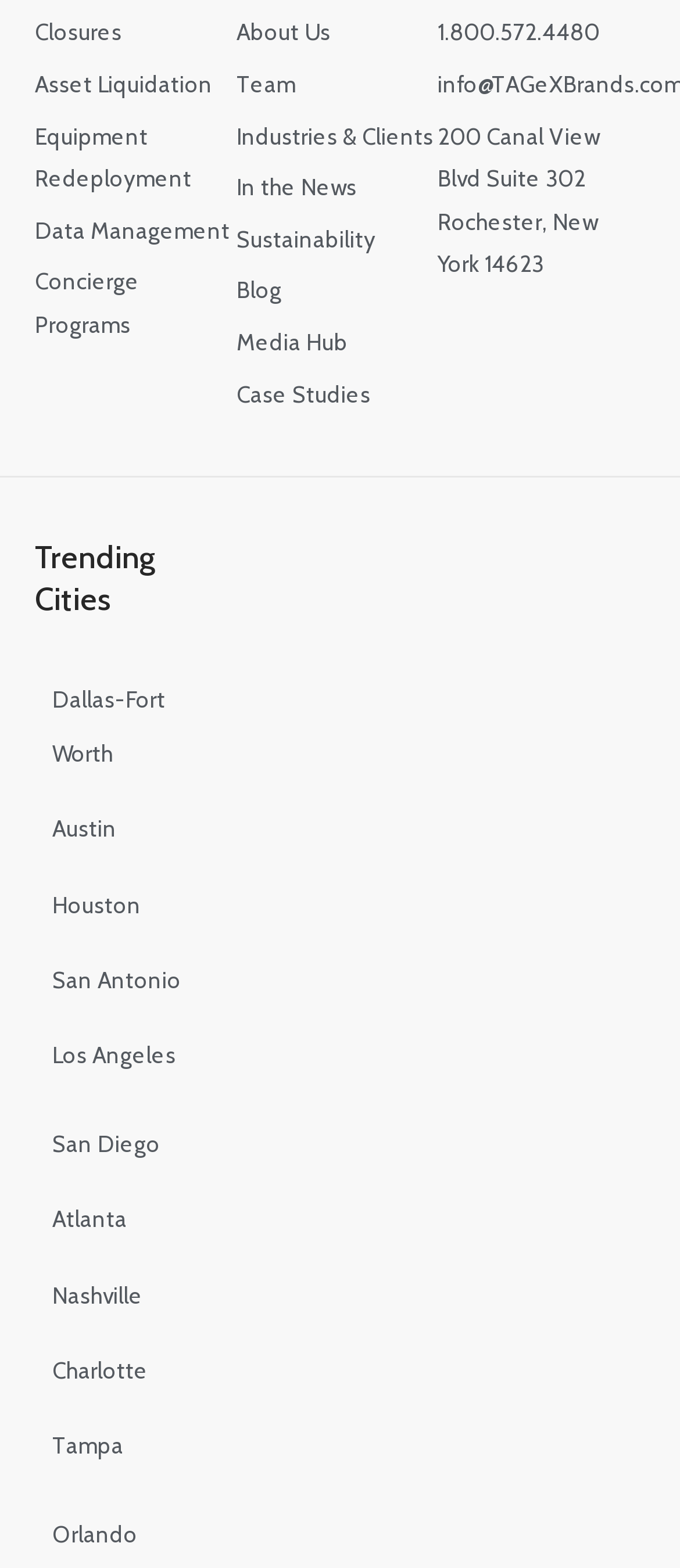Identify the bounding box coordinates for the UI element described by the following text: "Industries & Clients". Provide the coordinates as four float numbers between 0 and 1, in the format [left, top, right, bottom].

[0.347, 0.073, 0.644, 0.1]